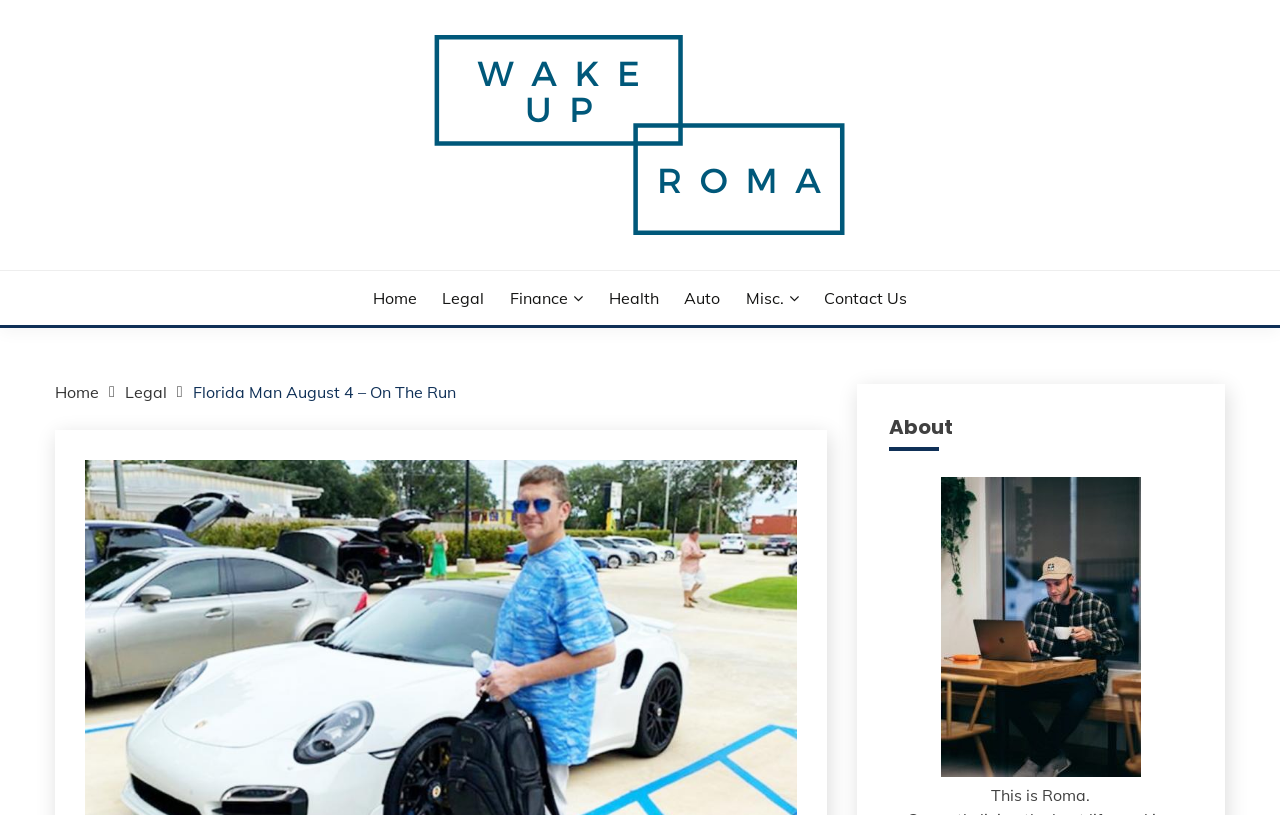What is the name of the website?
Using the image, answer in one word or phrase.

Wake Up Roma!